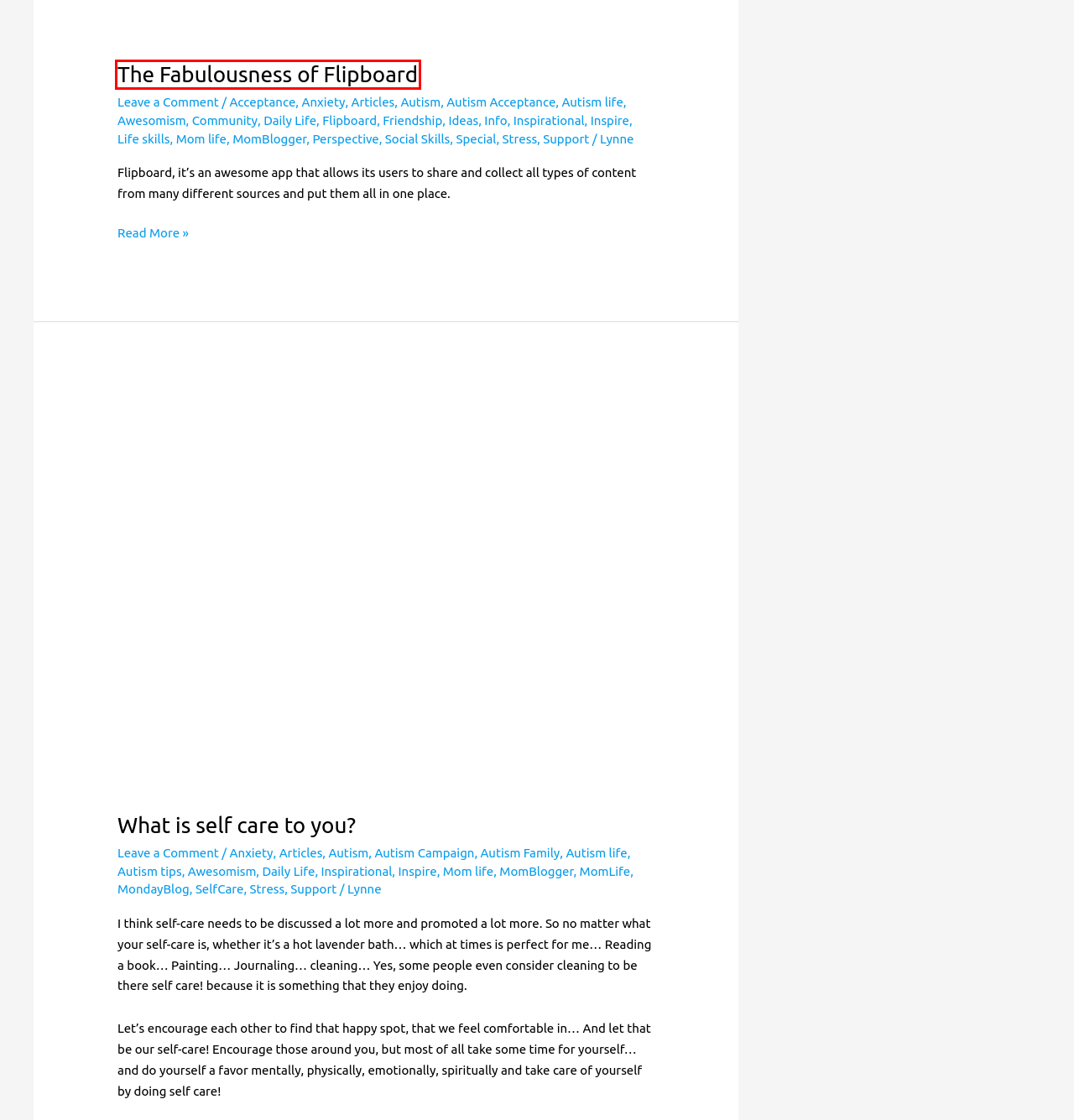Examine the screenshot of a webpage with a red bounding box around a UI element. Select the most accurate webpage description that corresponds to the new page after clicking the highlighted element. Here are the choices:
A. Inspire | AwesomismMom
B. What is self care to you? | AwesomismMom
C. Inspirational | AwesomismMom
D. The Fabulousness of Flipboard | AwesomismMom
E. Info | AwesomismMom
F. Anxiety | AwesomismMom
G. Stress | AwesomismMom
H. Friendship | AwesomismMom

D